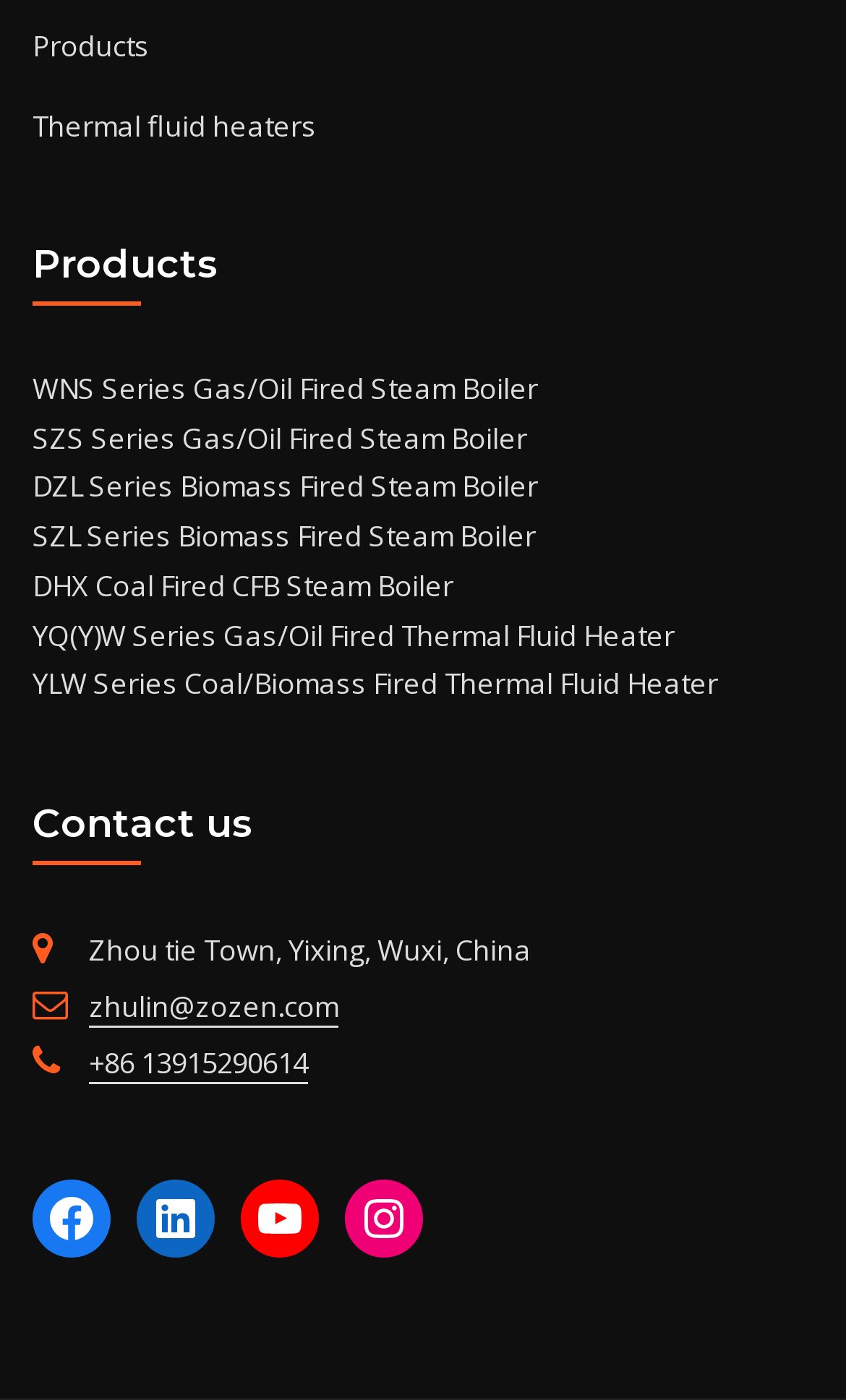Indicate the bounding box coordinates of the element that must be clicked to execute the instruction: "View WNS Series Gas/Oil Fired Steam Boiler". The coordinates should be given as four float numbers between 0 and 1, i.e., [left, top, right, bottom].

[0.038, 0.263, 0.636, 0.291]